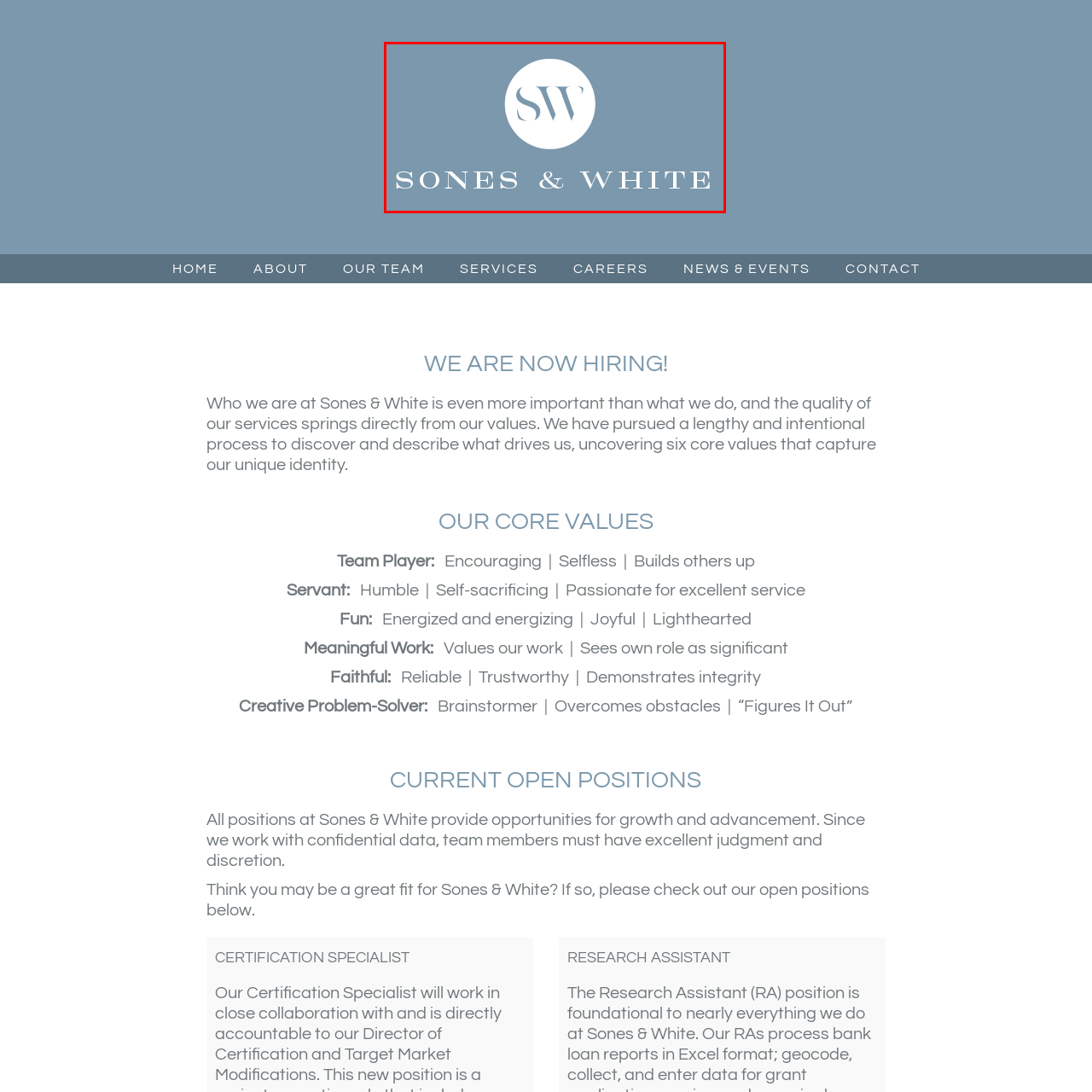Examine the picture highlighted with a red border, What is written in bold, elegant letters below the emblem? Please respond with a single word or phrase.

SONES & WHITE